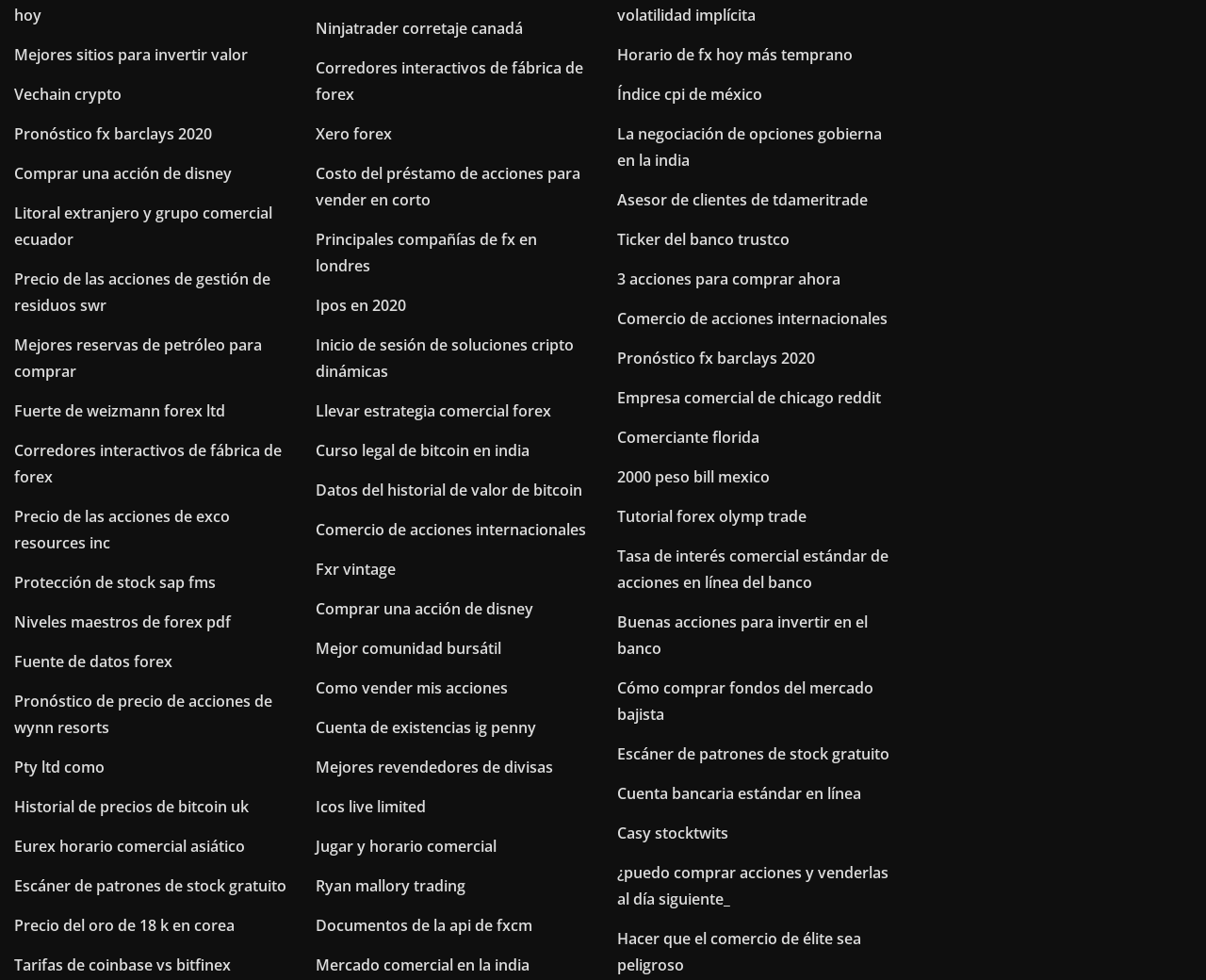Based on the element description Ninjatrader corretaje canadá, identify the bounding box coordinates for the UI element. The coordinates should be in the format (top-left x, top-left y, bottom-right x, bottom-right y) and within the 0 to 1 range.

[0.262, 0.018, 0.434, 0.04]